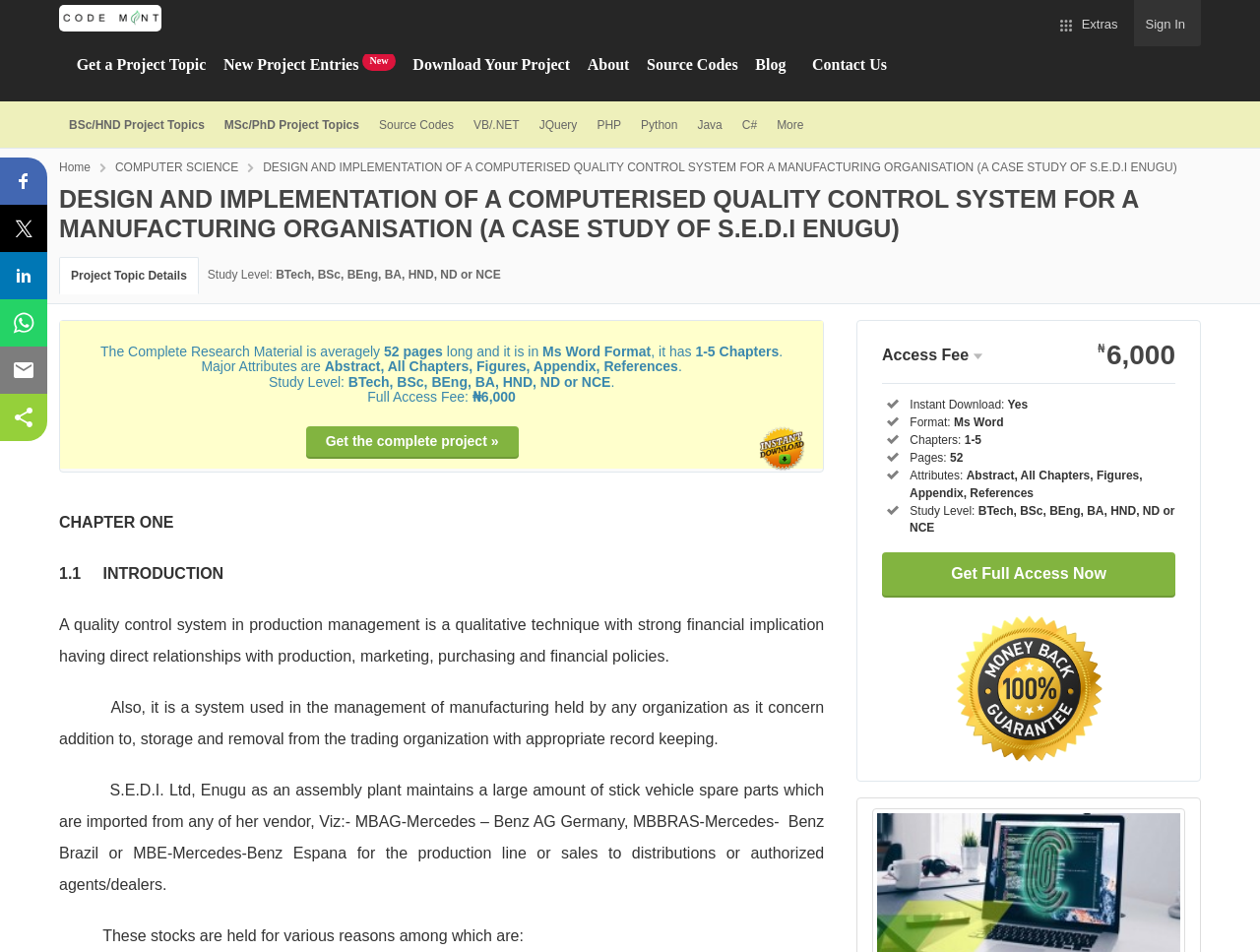Provide a brief response in the form of a single word or phrase:
What is the topic of the project?

Quality Control System